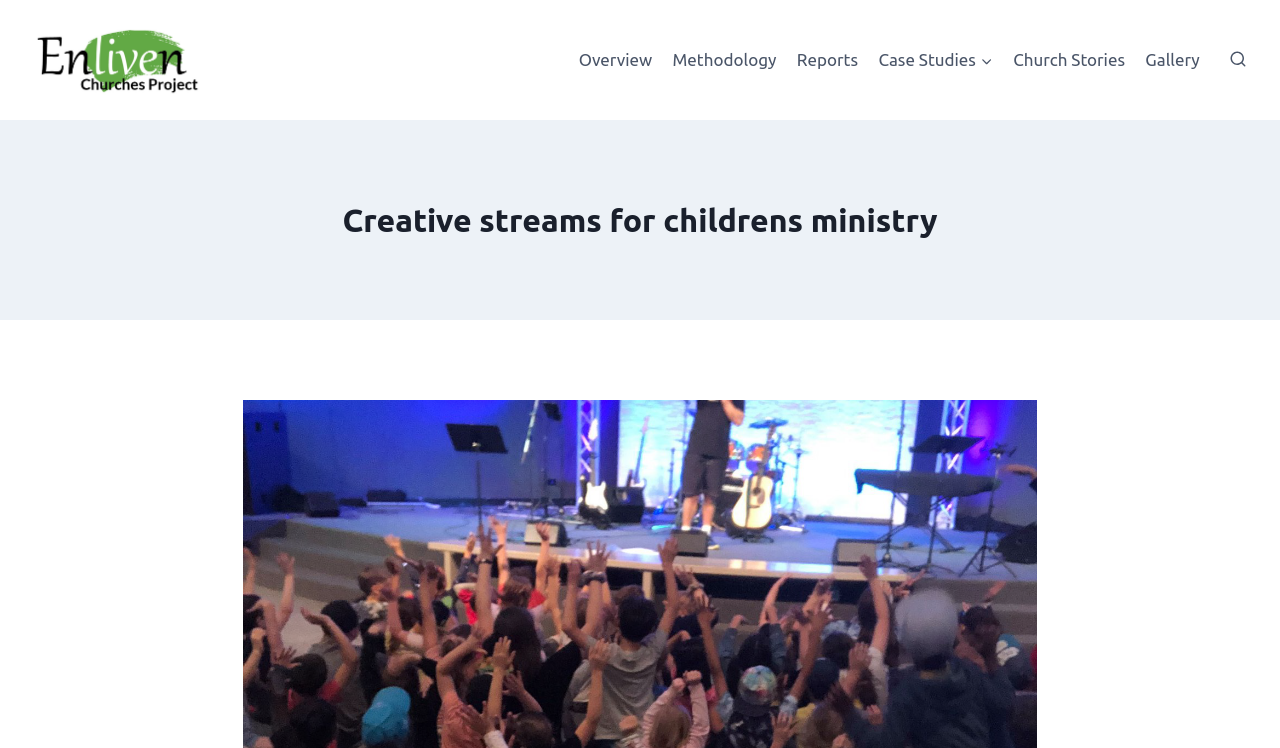From the webpage screenshot, predict the bounding box coordinates (top-left x, top-left y, bottom-right x, bottom-right y) for the UI element described here: Gallery

[0.887, 0.048, 0.945, 0.112]